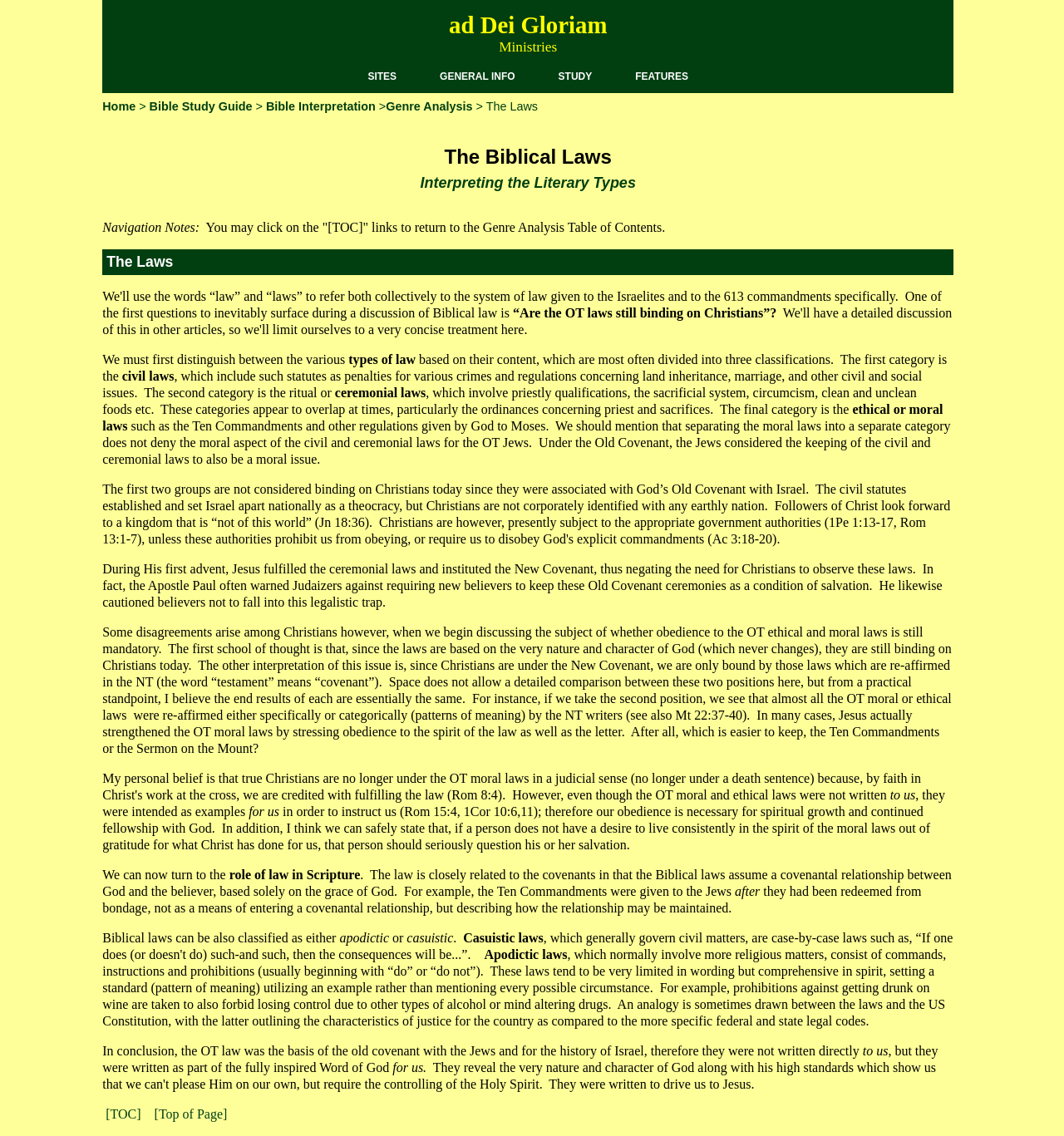Identify the bounding box coordinates of the element that should be clicked to fulfill this task: "Click on the '[TOC]' link". The coordinates should be provided as four float numbers between 0 and 1, i.e., [left, top, right, bottom].

[0.099, 0.975, 0.132, 0.987]